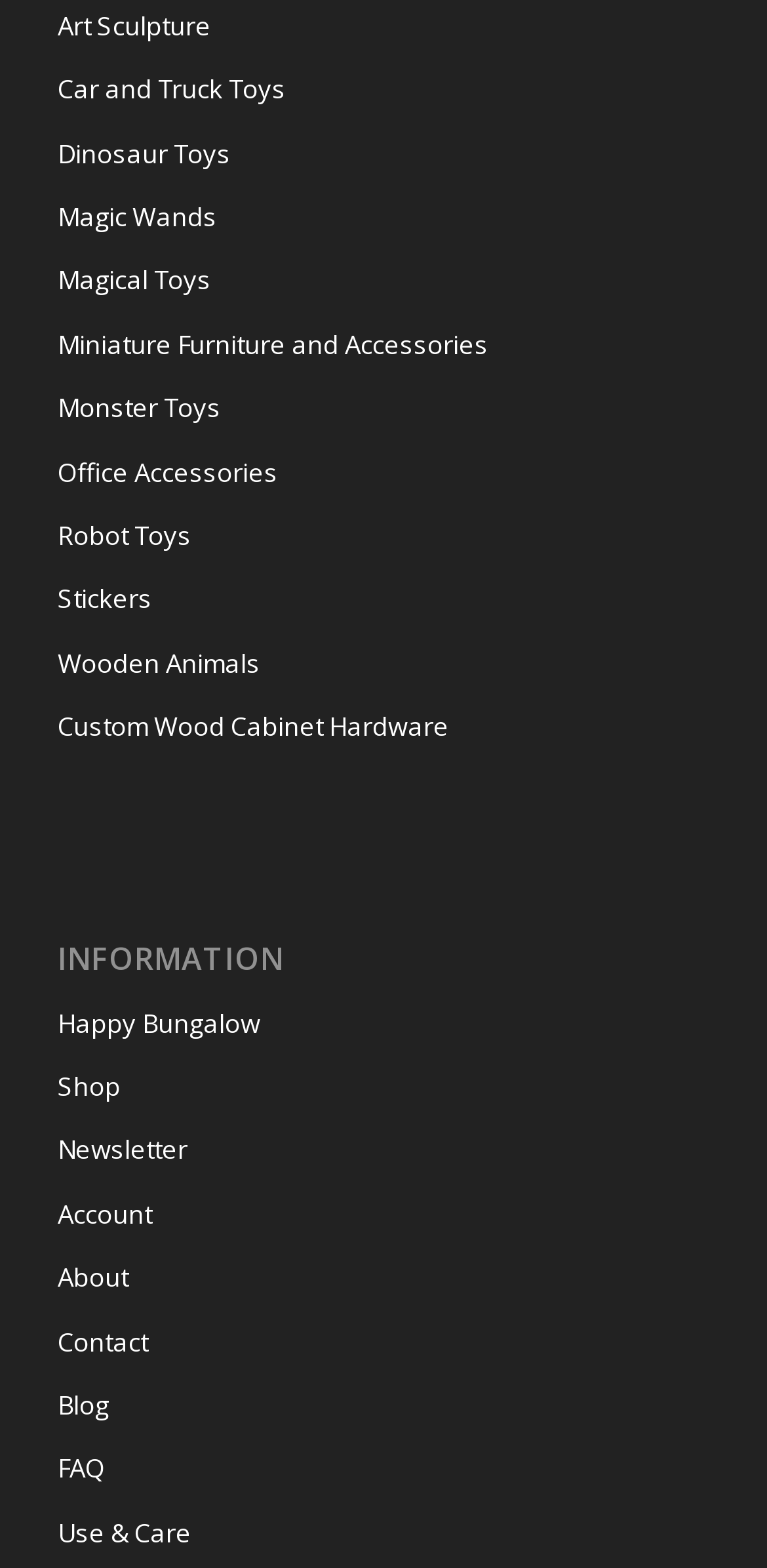What is the purpose of the section labeled 'INFORMATION'?
Using the image, give a concise answer in the form of a single word or short phrase.

Providing information